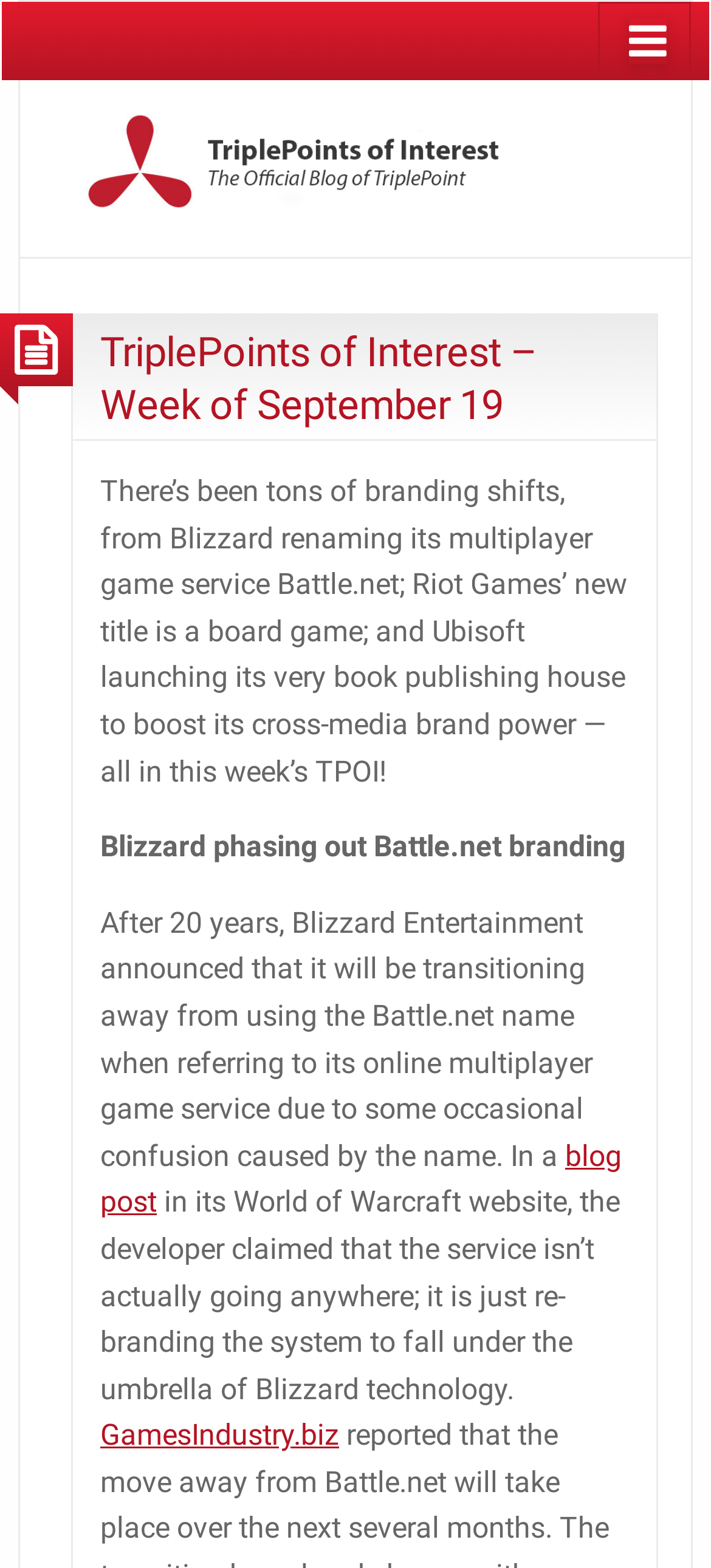Respond concisely with one word or phrase to the following query:
Where did Blizzard Entertainment make the announcement about rebranding?

World of Warcraft website